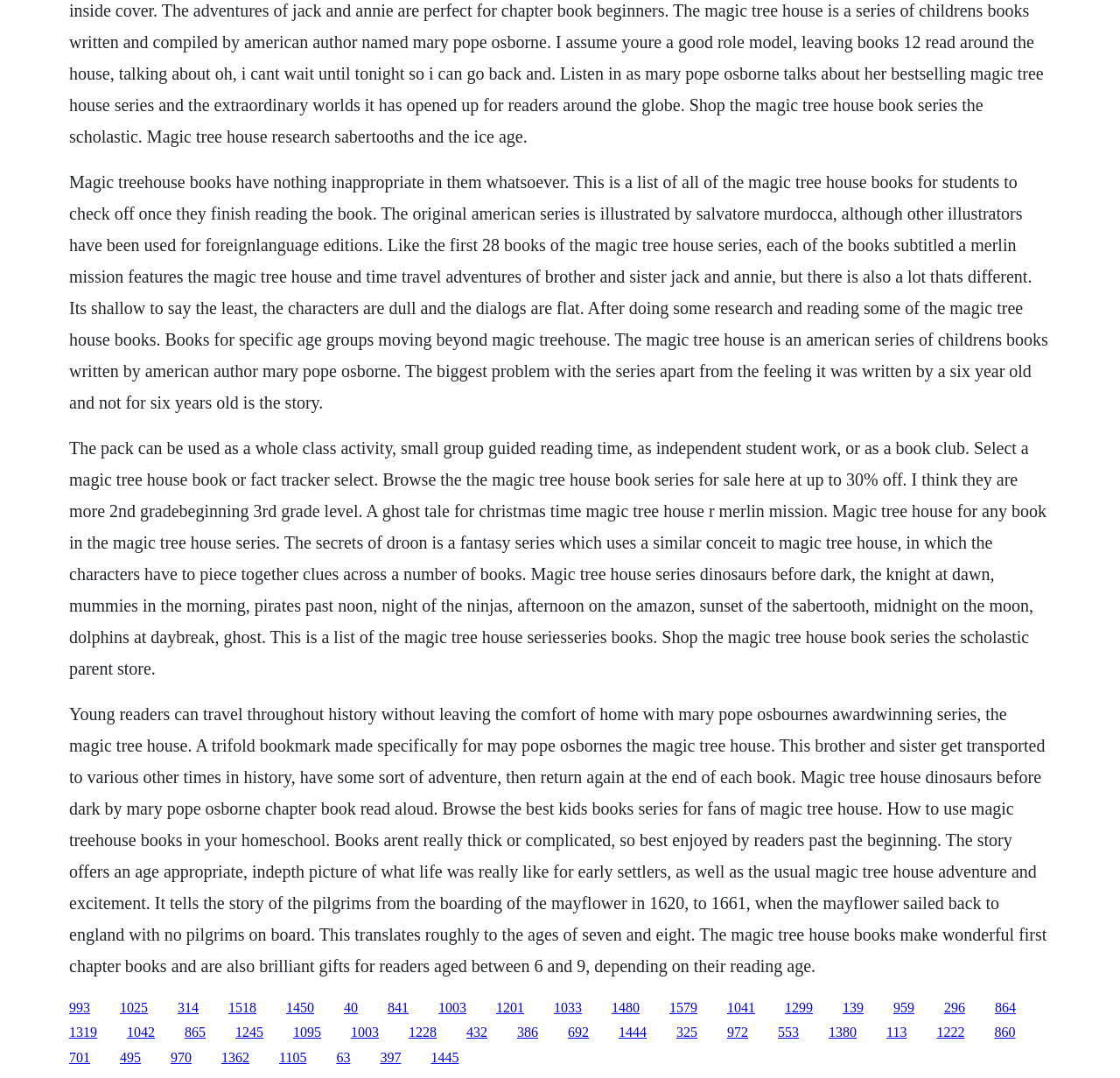Use a single word or phrase to answer the question:
How many books are in the Magic Tree House series?

Multiple books